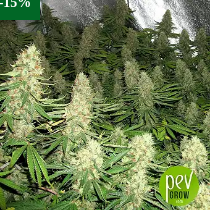Explain all the elements you observe in the image.

This image features a lush indoor cannabis garden, showcasing several healthy cannabis plants rich with dense buds. The greenery of the leaves contrasts beautifully with the light-colored, frosty buds, indicating a well-maintained cultivation environment. A discount tag in the top left corner highlights a price reduction of 15%, making this a promotional image likely associated with a product offering. The branding of "Pev Grow" is prominently displayed in the lower right corner, emphasizing the company's involvement in the cultivation or sale of cannabis-related products. This imagery is relevant for customers interested in purchasing high-quality cannabis seeds or plants.